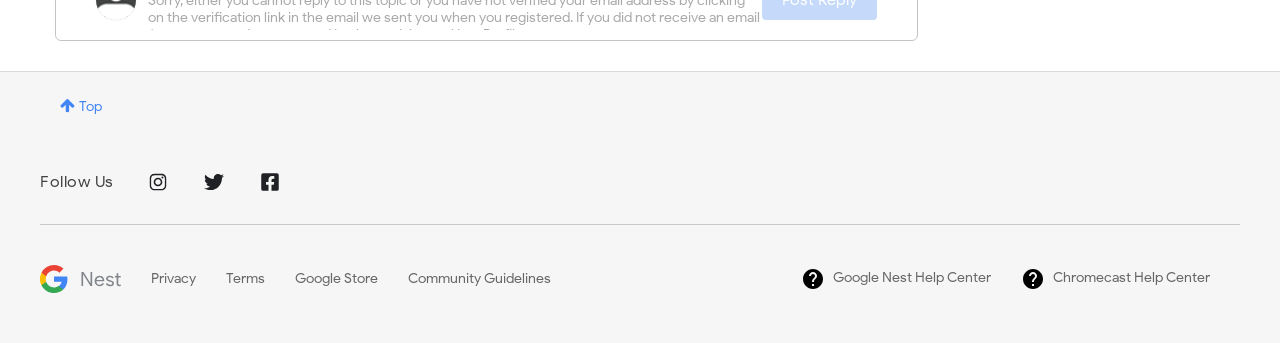Provide a one-word or short-phrase response to the question:
What is the first social media platform listed?

Instagram